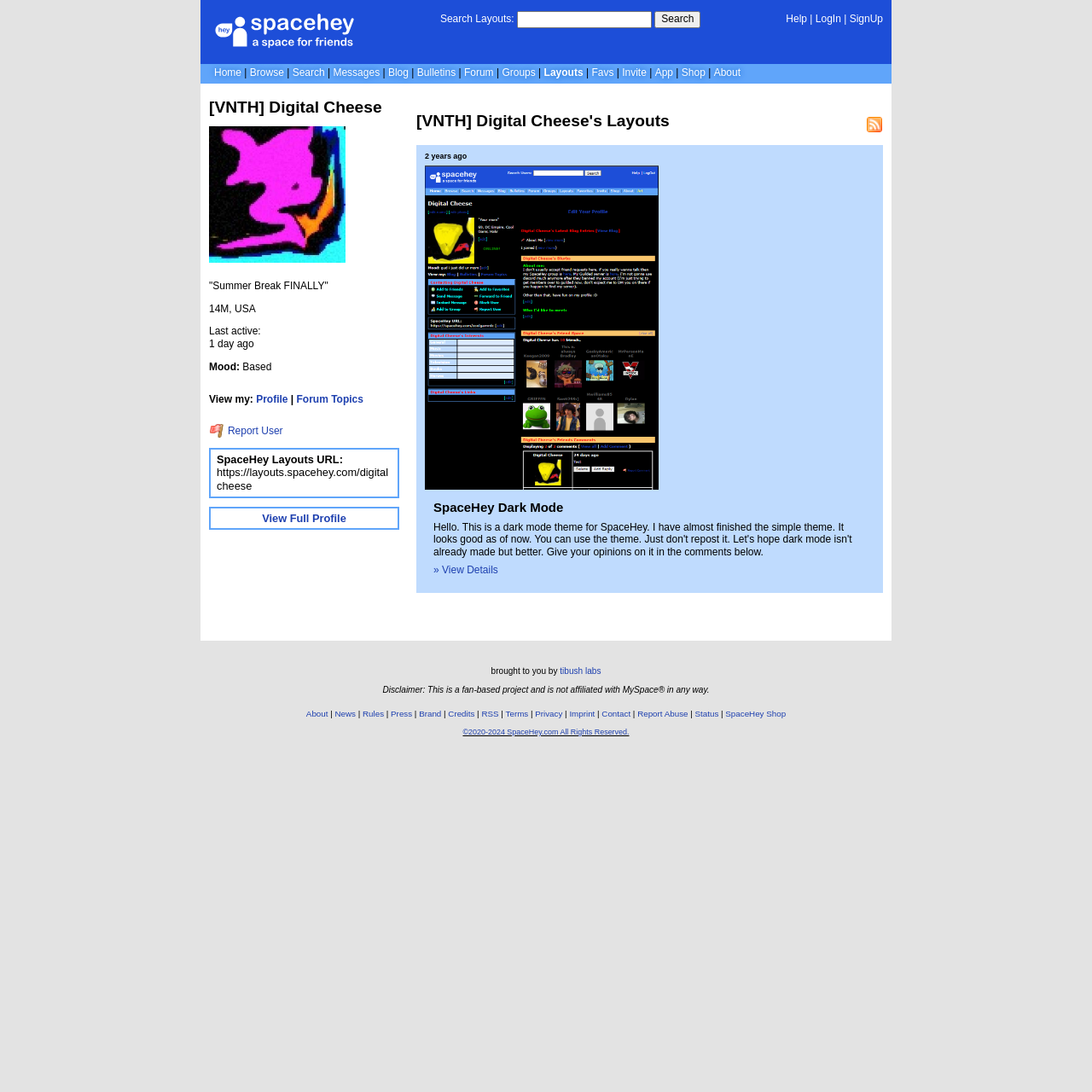Locate the bounding box coordinates of the clickable area needed to fulfill the instruction: "Search for layouts".

[0.473, 0.01, 0.597, 0.026]